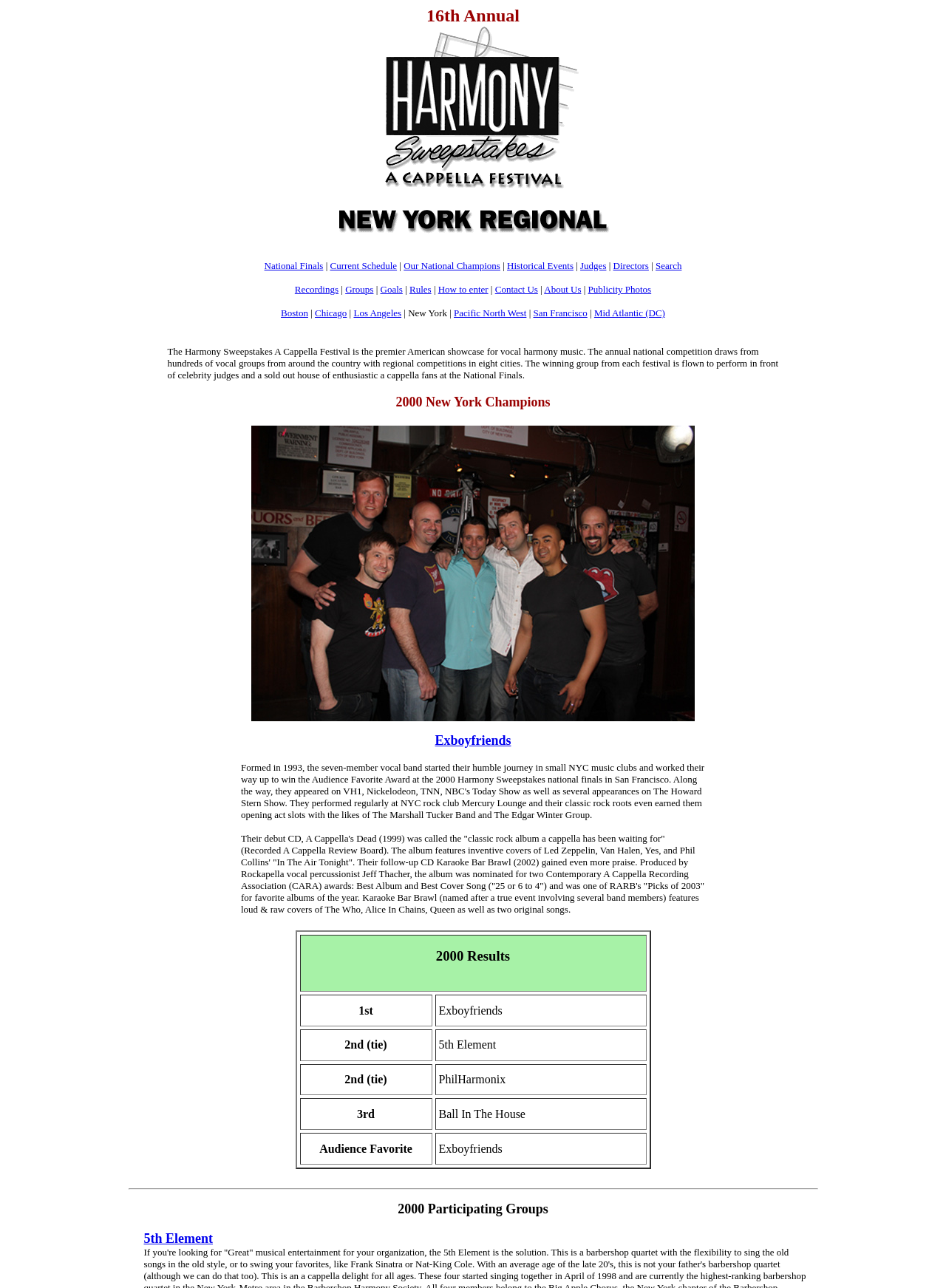What is the name of the group that won the Audience Favorite Award?
Could you give a comprehensive explanation in response to this question?

The name of the group that won the Audience Favorite Award can be found in the table with the heading '2000 Results' where it is mentioned that Exboyfriends won the Audience Favorite Award.